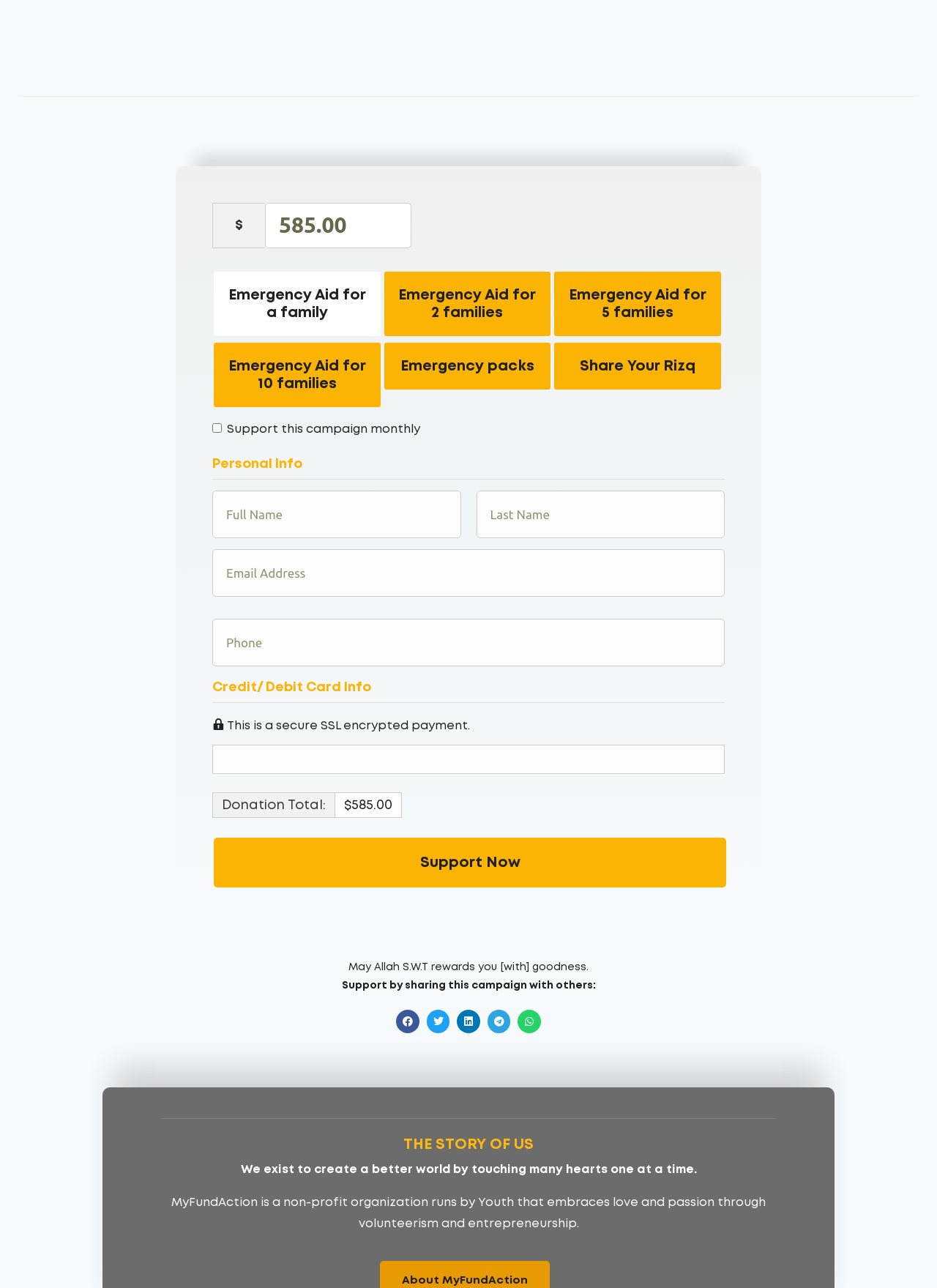Please specify the bounding box coordinates of the clickable section necessary to execute the following command: "Select Emergency Aid for a family".

[0.228, 0.211, 0.406, 0.261]